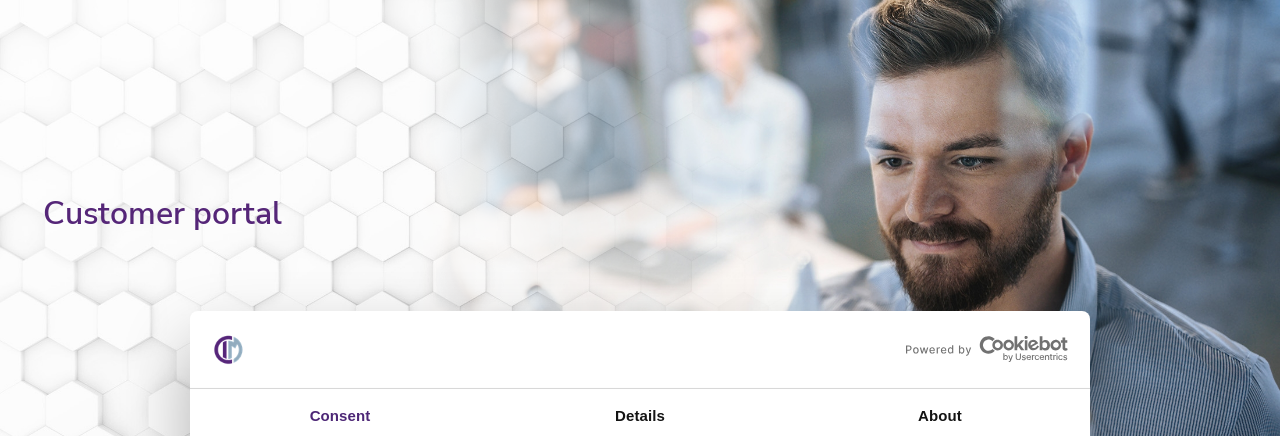What is the name of the platform powering the customer portal?
From the details in the image, answer the question comprehensively.

The caption explicitly states that the customer portal is 'Powered by Cookiebot', indicating that Cookiebot is the platform responsible for enabling the portal's functionality.